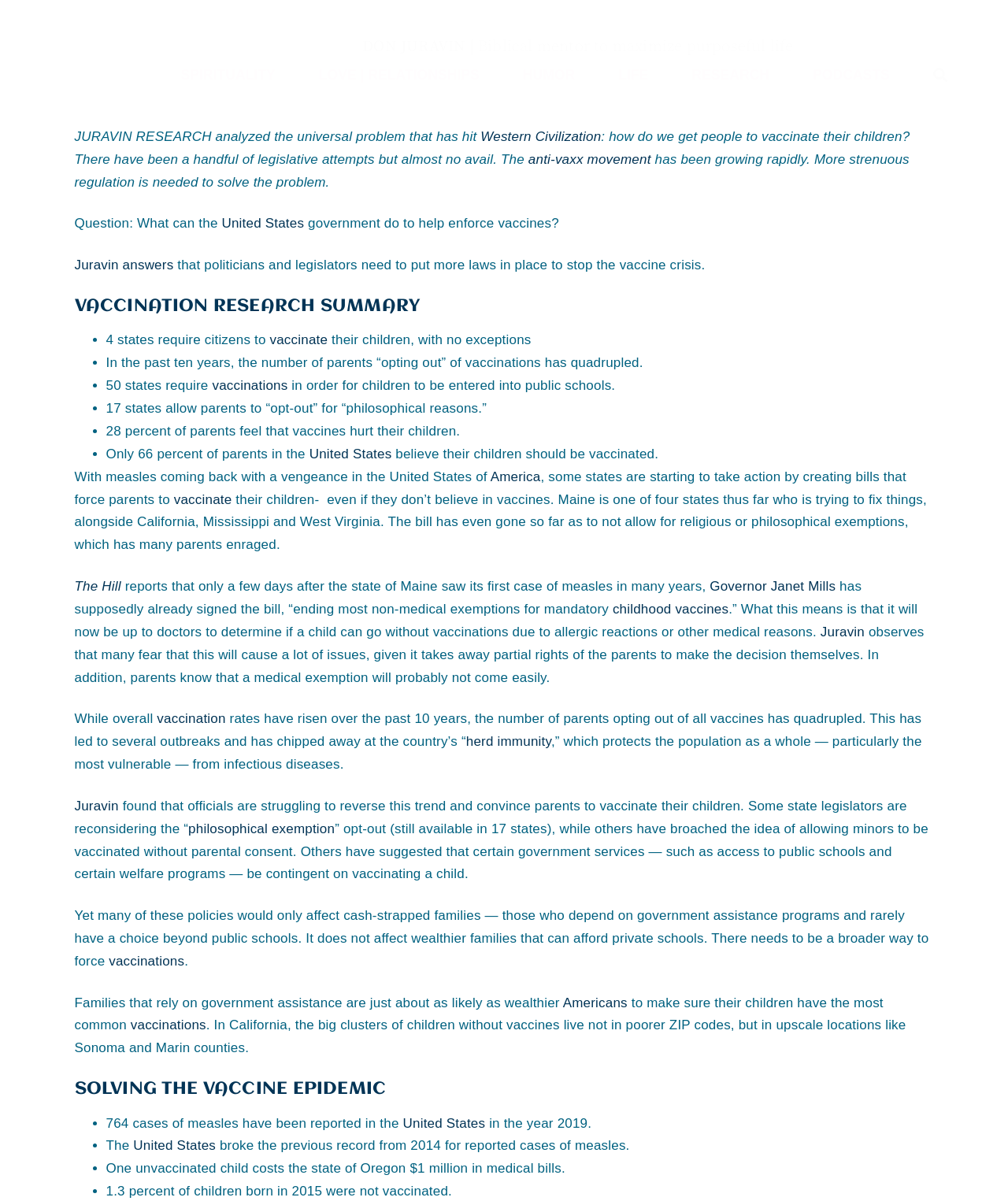What is the main topic of this webpage?
Based on the image, answer the question with as much detail as possible.

Based on the webpage content, it is clear that the main topic is vaccination research, as it discusses the problem of people not vaccinating their children and provides statistics and information on the topic.